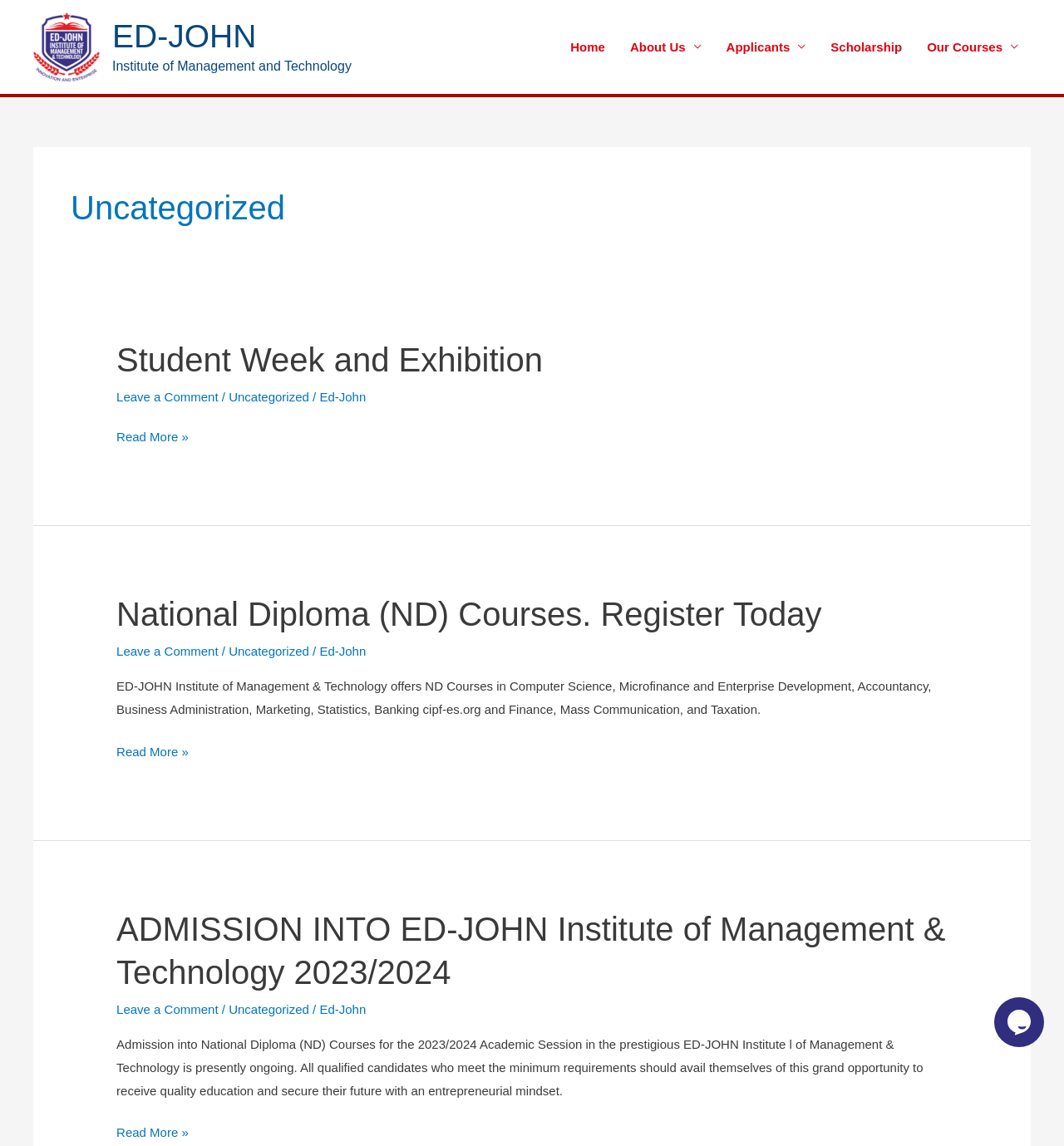Using the information from the screenshot, answer the following question thoroughly:
What courses are offered by the institute?

I found the answer by looking at the StaticText element with the text 'ED-JOHN Institute of Management & Technology offers ND Courses in Computer Science, Microfinance and Enterprise Development, Accountancy, Business Administration, Marketing, Statistics, Banking cipf-es.org and Finance, Mass Communication, and Taxation.' which is a child of the article element.